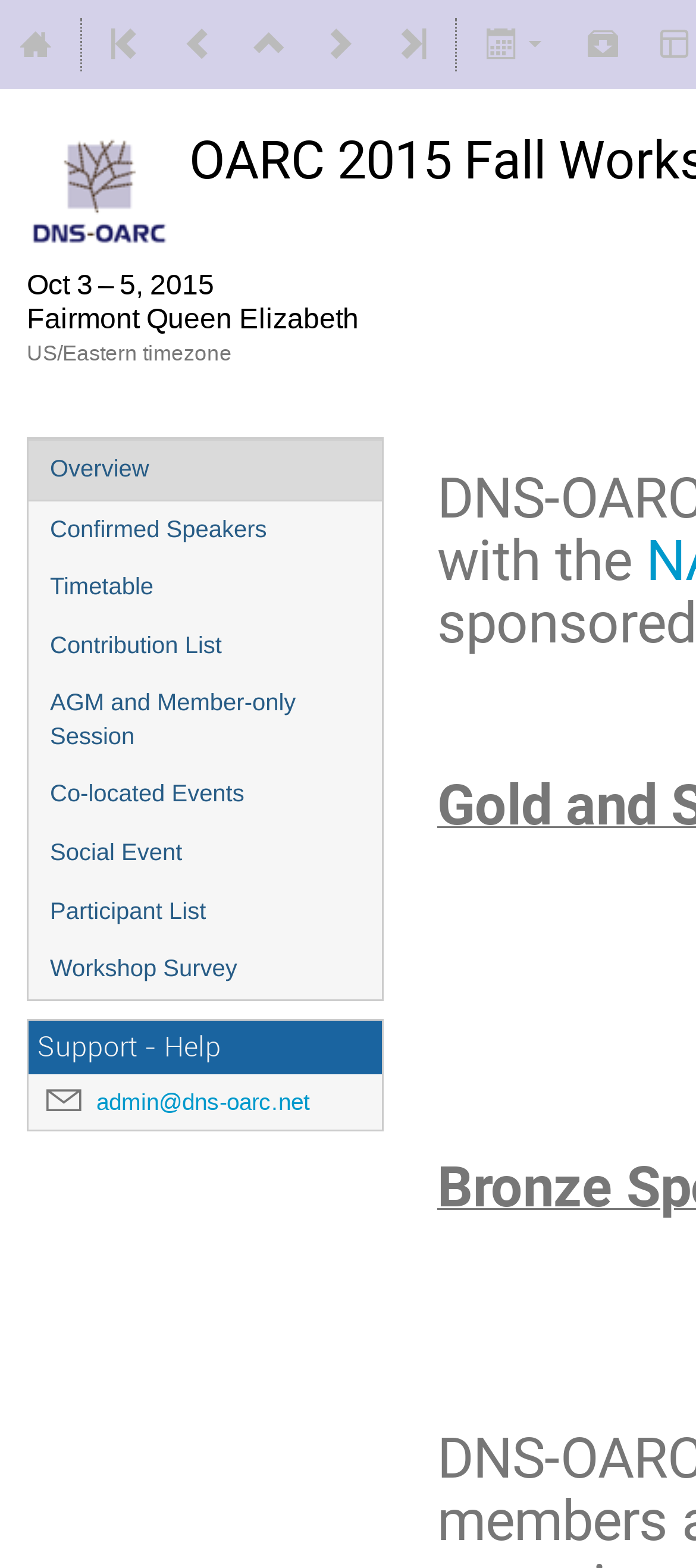Provide the bounding box coordinates of the HTML element this sentence describes: "AGM and Member-only Session". The bounding box coordinates consist of four float numbers between 0 and 1, i.e., [left, top, right, bottom].

[0.041, 0.431, 0.549, 0.489]